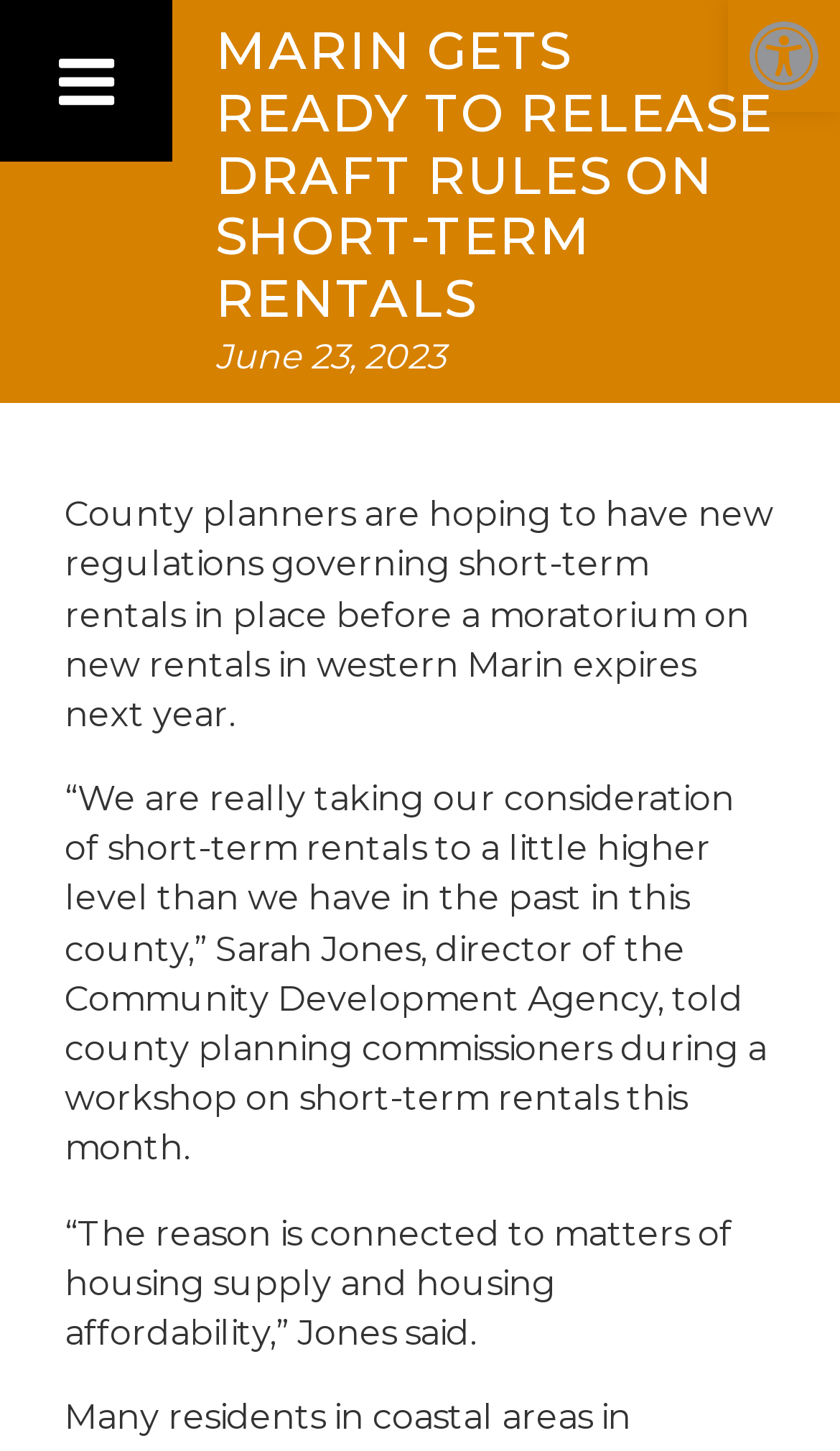Can you identify the bounding box coordinates of the clickable region needed to carry out this instruction: 'Open accessibility tools'? The coordinates should be four float numbers within the range of 0 to 1, stated as [left, top, right, bottom].

[0.867, 0.0, 1.0, 0.077]